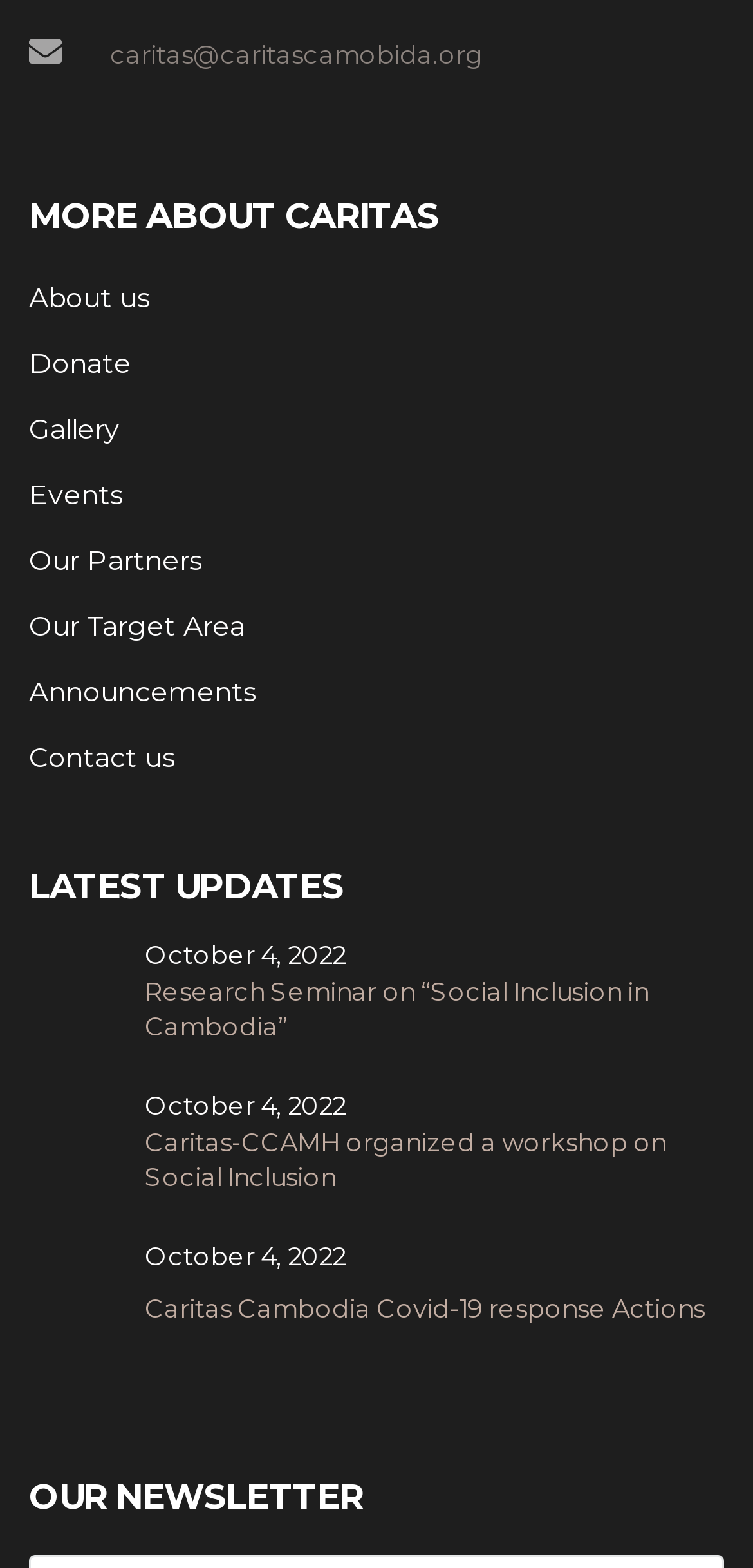Identify the bounding box coordinates of the area that should be clicked in order to complete the given instruction: "View 'Research Seminar on “Social Inclusion in Cambodia”'". The bounding box coordinates should be four float numbers between 0 and 1, i.e., [left, top, right, bottom].

[0.038, 0.603, 0.962, 0.666]